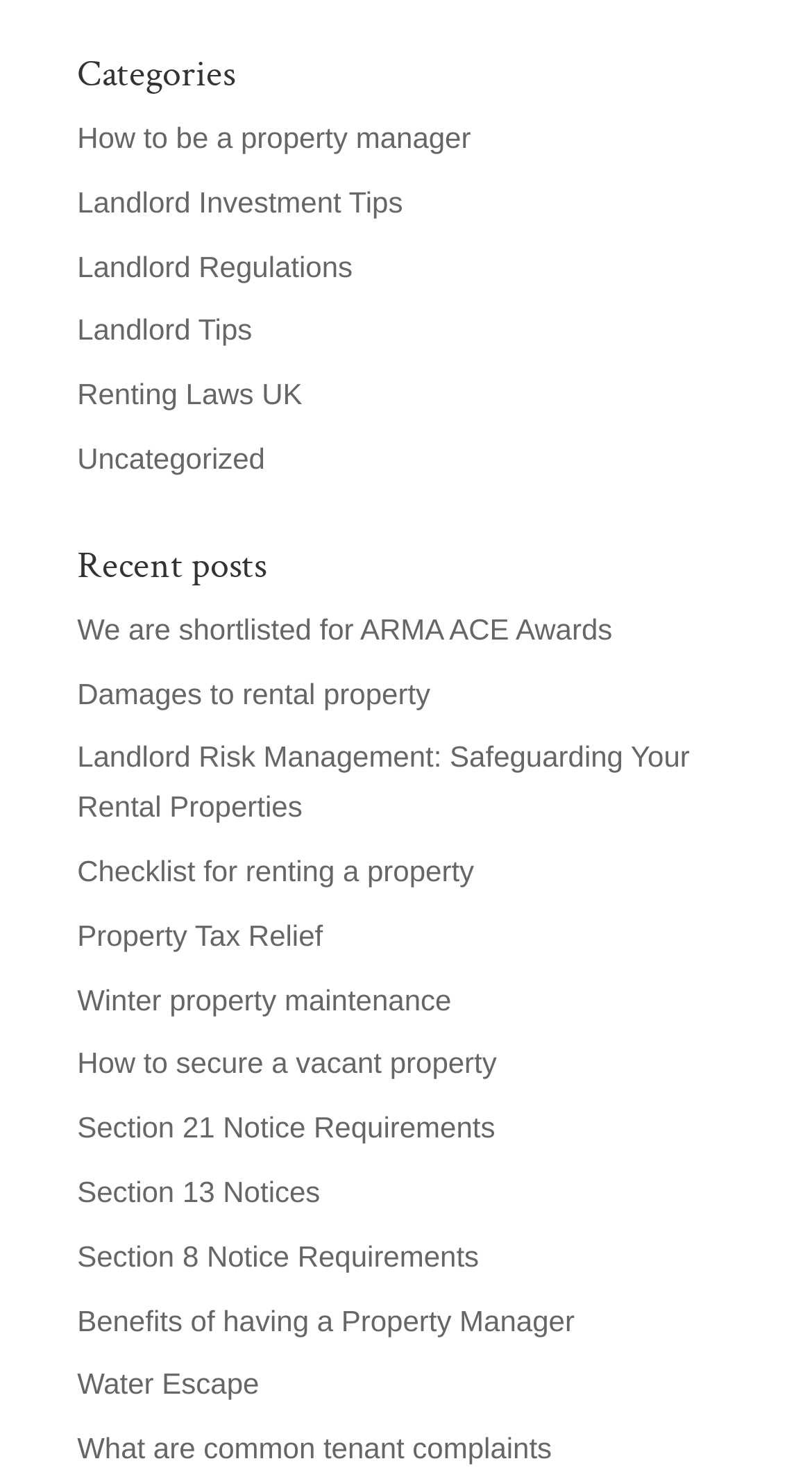What is the topic of the first category?
Please look at the screenshot and answer using one word or phrase.

How to be a property manager